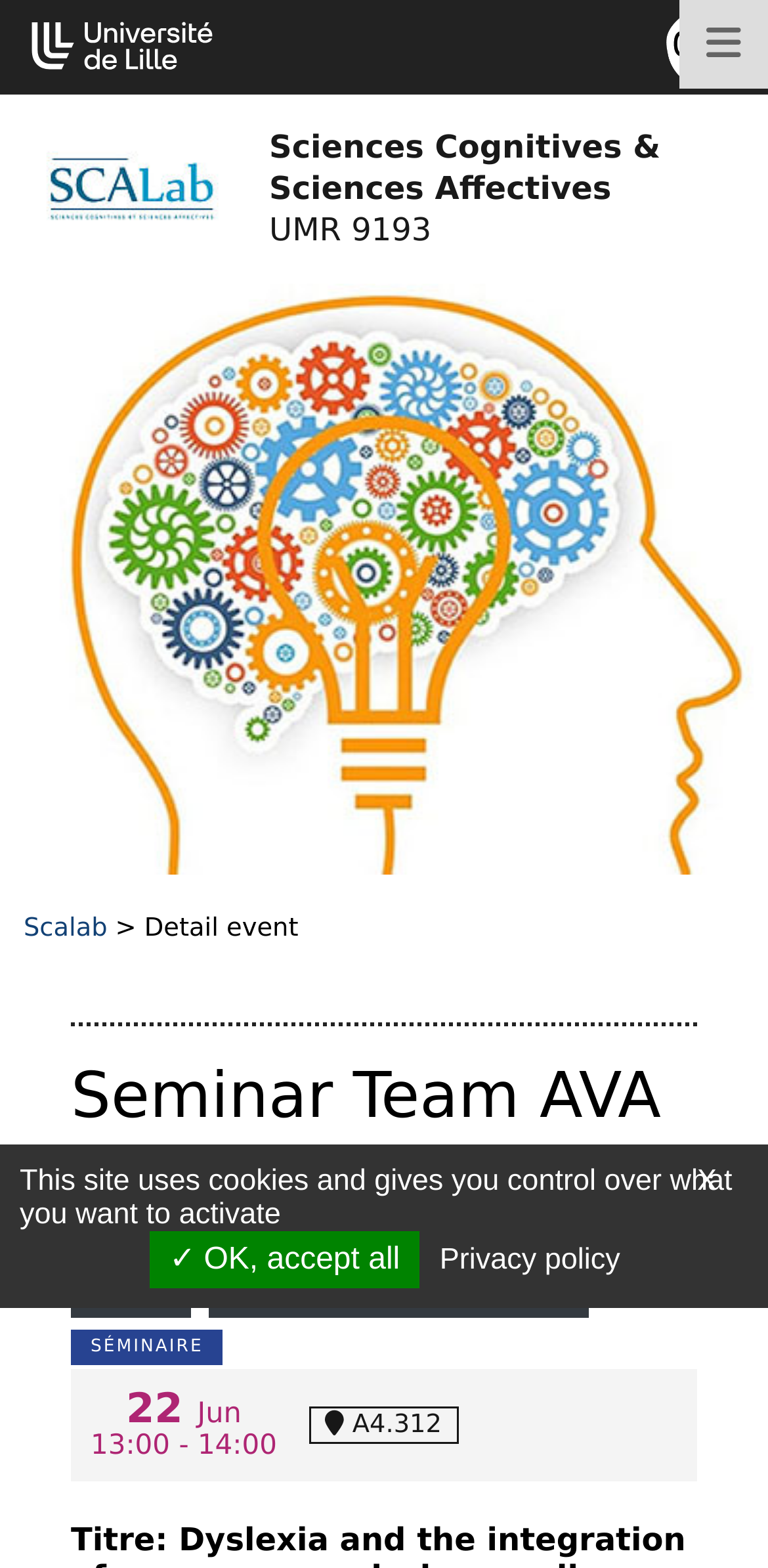Determine the bounding box coordinates of the element's region needed to click to follow the instruction: "View seminar details". Provide these coordinates as four float numbers between 0 and 1, formatted as [left, top, right, bottom].

[0.092, 0.653, 0.908, 0.772]